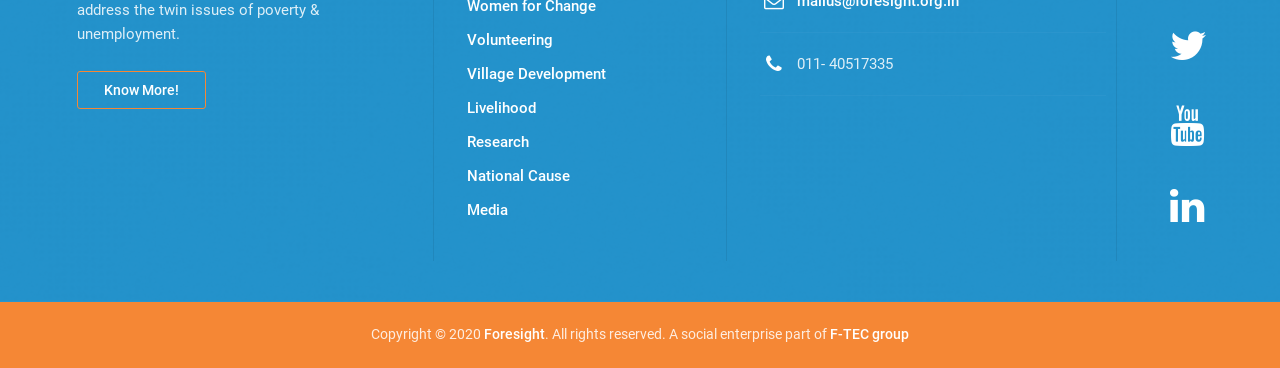What year is the copyright for?
Look at the image and provide a short answer using one word or a phrase.

2020